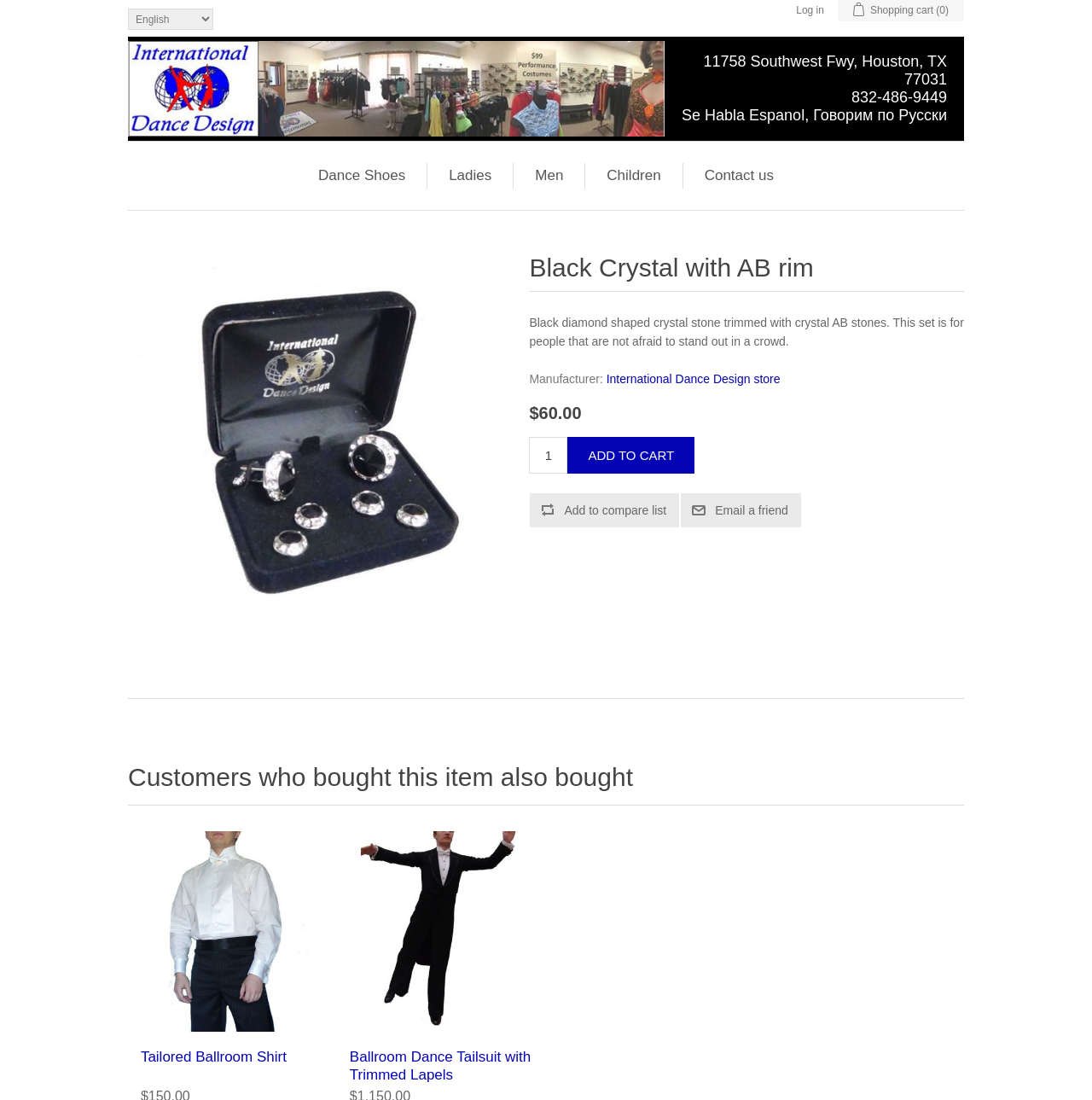Locate the bounding box coordinates of the clickable region necessary to complete the following instruction: "Explore International Dance Design". Provide the coordinates in the format of four float numbers between 0 and 1, i.e., [left, top, right, bottom].

[0.117, 0.037, 0.609, 0.124]